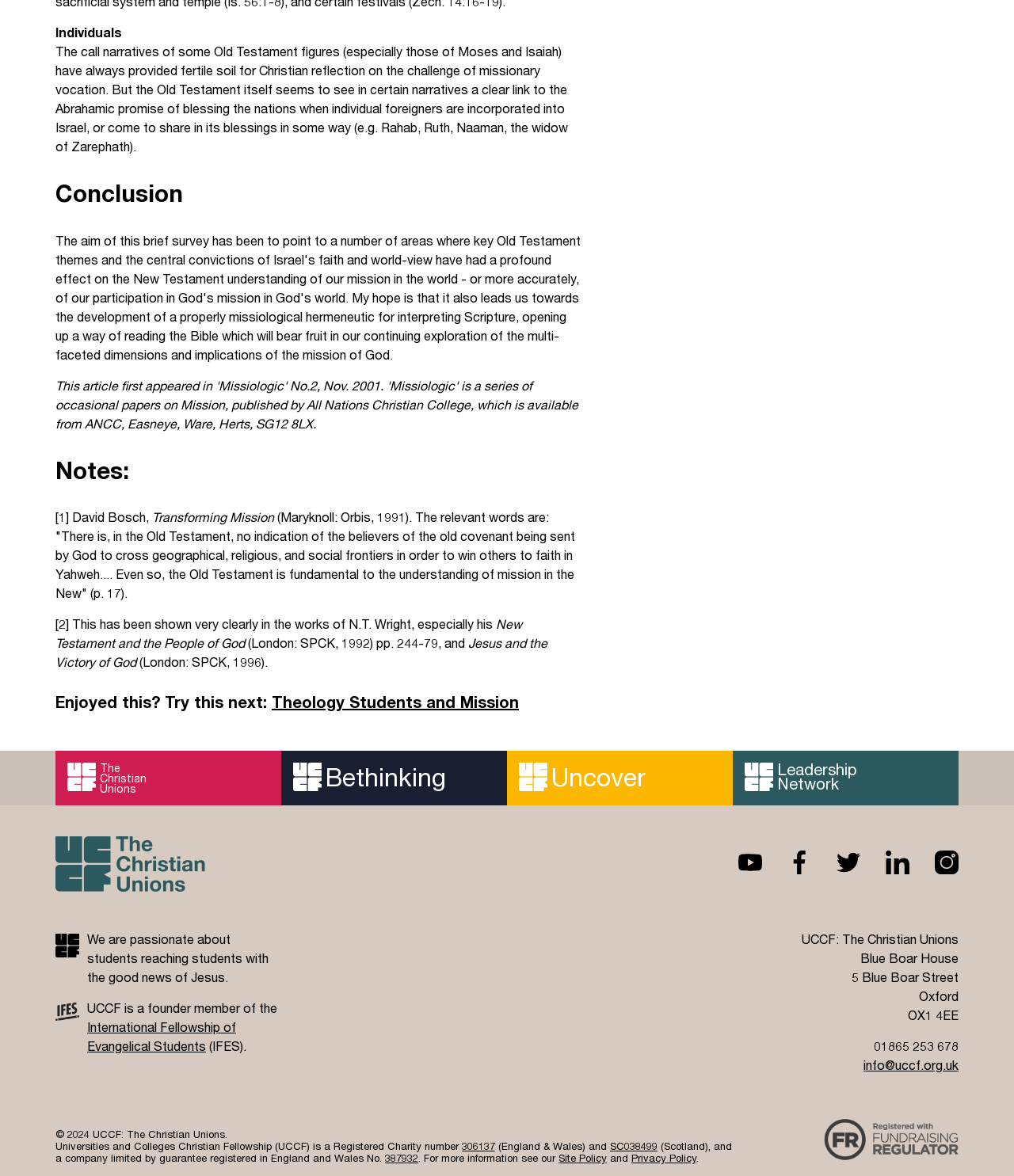Answer the question with a single word or phrase: 
What is the title of the section that mentions Moses and Isaiah?

Individuals